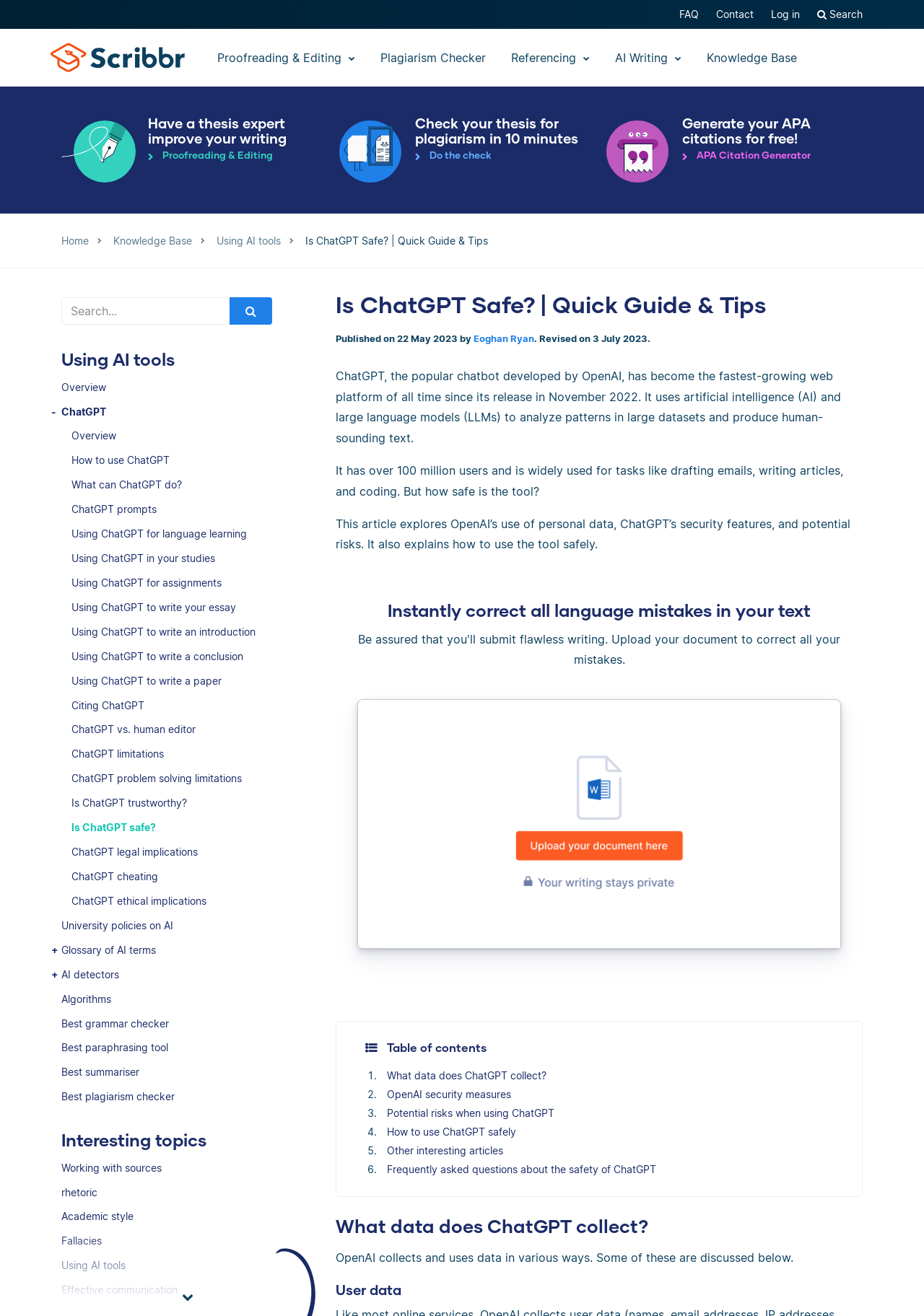Determine the bounding box coordinates of the section to be clicked to follow the instruction: "Click on Health Risks". The coordinates should be given as four float numbers between 0 and 1, formatted as [left, top, right, bottom].

None